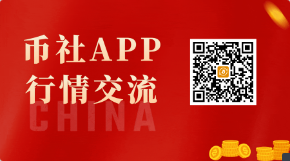Give a thorough explanation of the image.

This image features a vibrant red background with the prominent text "币社APP 行情交流," suggesting a platform for discussing cryptocurrency trends and market dynamics. To the right, a QR code is displayed, likely intended for users to scan for quick access to the app or its services. Below the QR code, there are illustrations of coins, emphasizing the financial aspect and the focus on cryptocurrency. This visual layout is designed to catch the attention of potential users interested in the cryptocurrency market, highlighting the app's functionalities and ease of access.